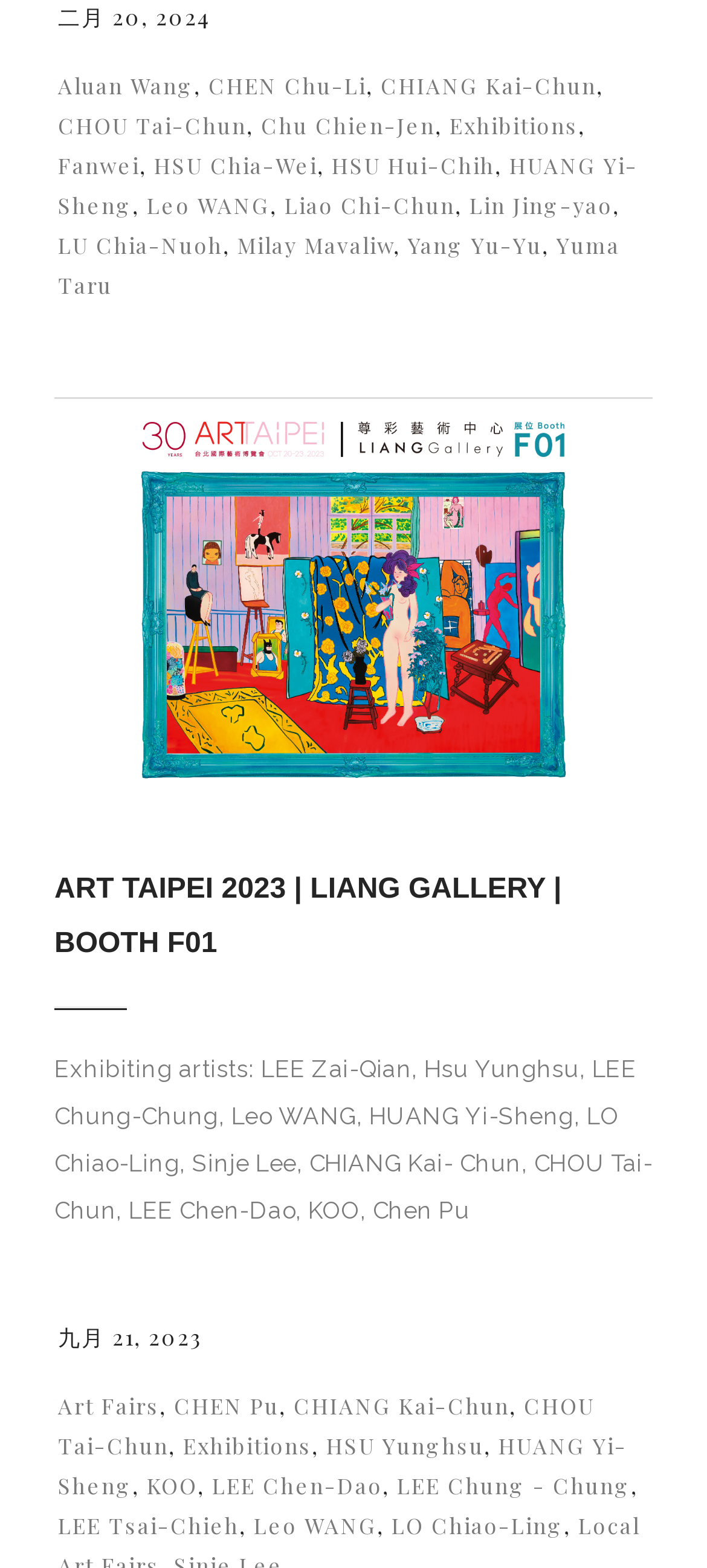Who is the first artist listed on this webpage?
Using the image as a reference, answer the question in detail.

I looked at the top of the webpage and found the link 'Aluan Wang' as the first artist listed on this webpage.